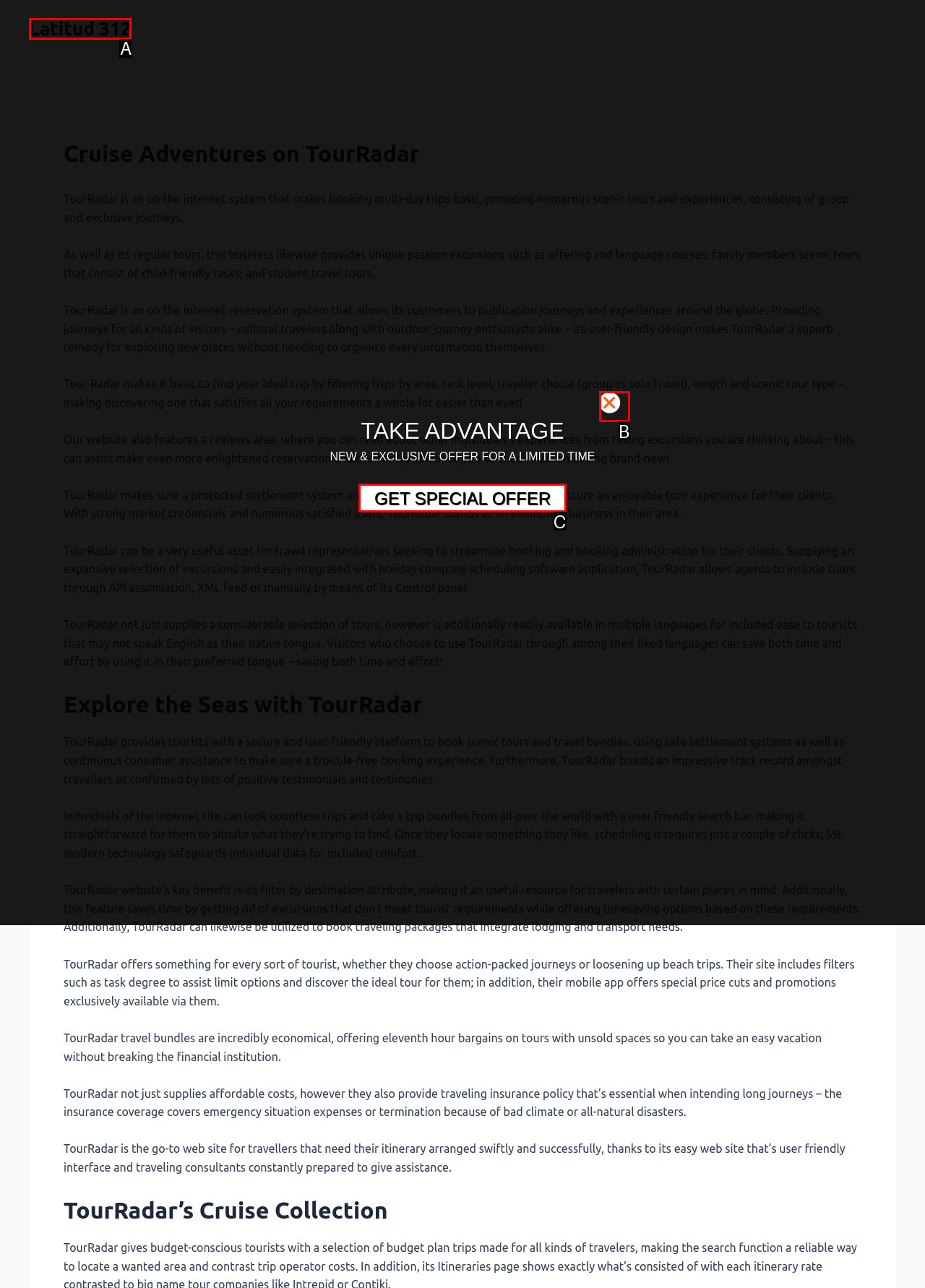Tell me the letter of the HTML element that best matches the description: parent_node: TAKE ADVANTAGE from the provided options.

B